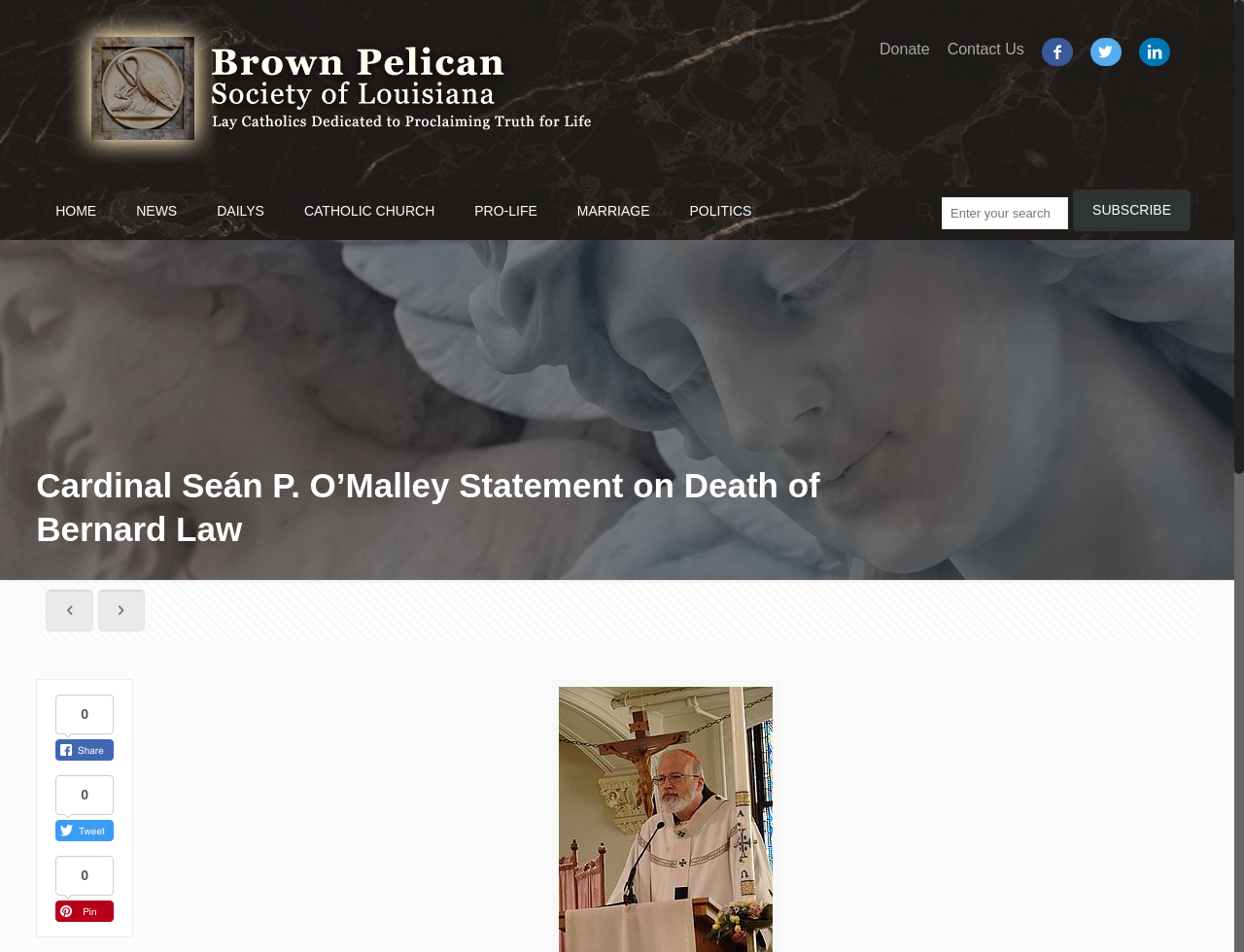Please find and generate the text of the main header of the webpage.

Cardinal Seán P. O’Malley Statement on Death of Bernard Law